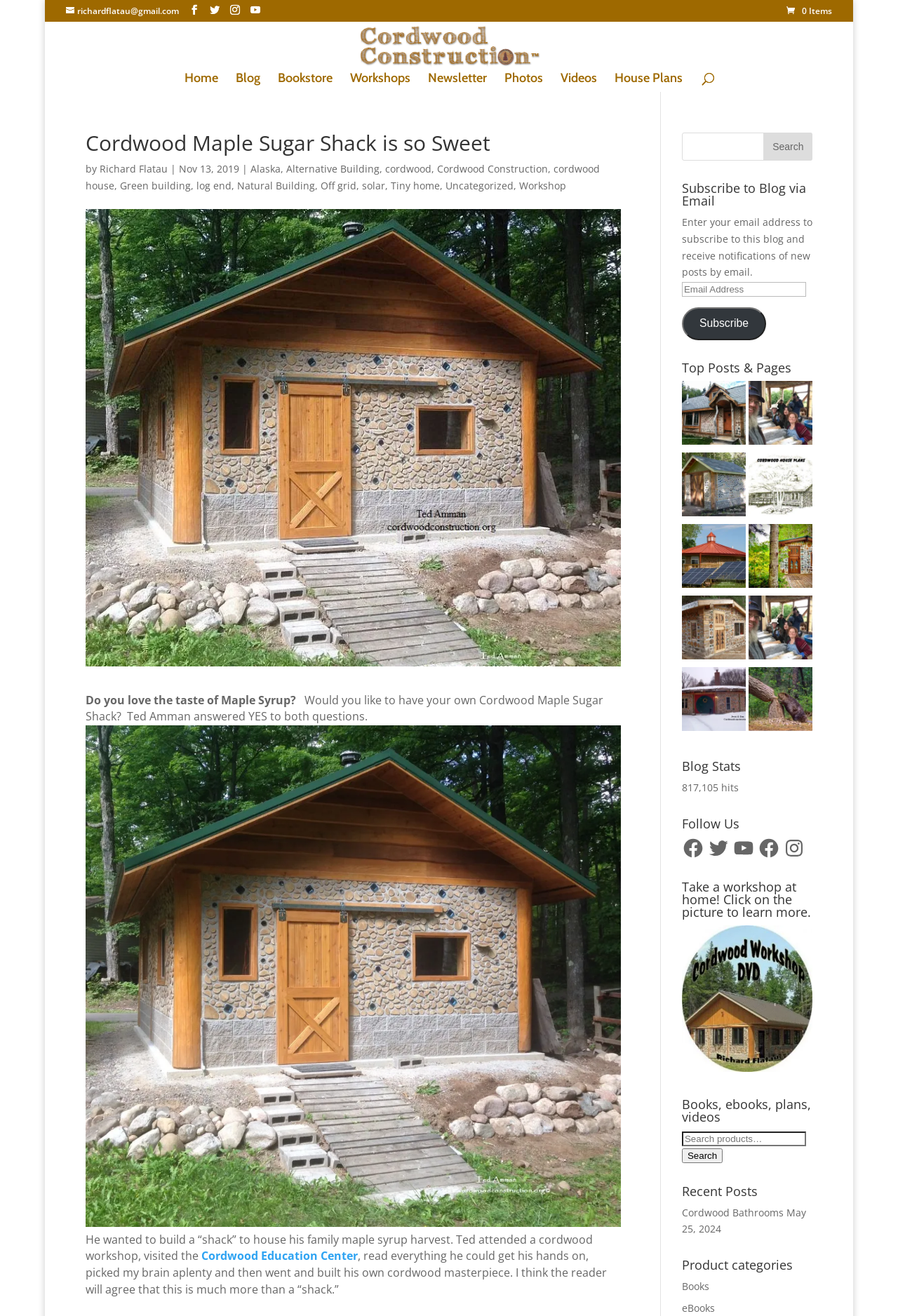Please identify the bounding box coordinates of where to click in order to follow the instruction: "Visit the Cordwood Construction page".

[0.419, 0.03, 0.583, 0.039]